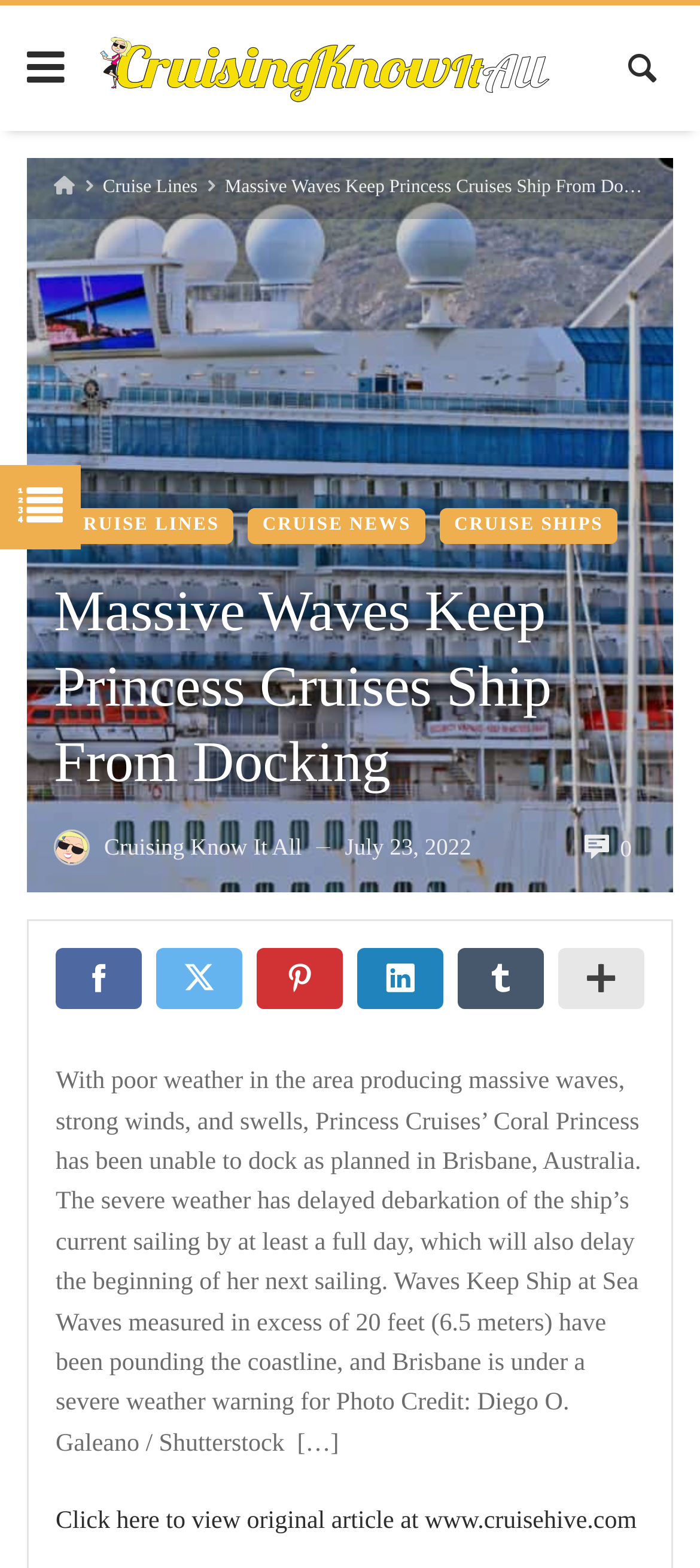Generate the text content of the main heading of the webpage.

Massive Waves Keep Princess Cruises Ship From Docking